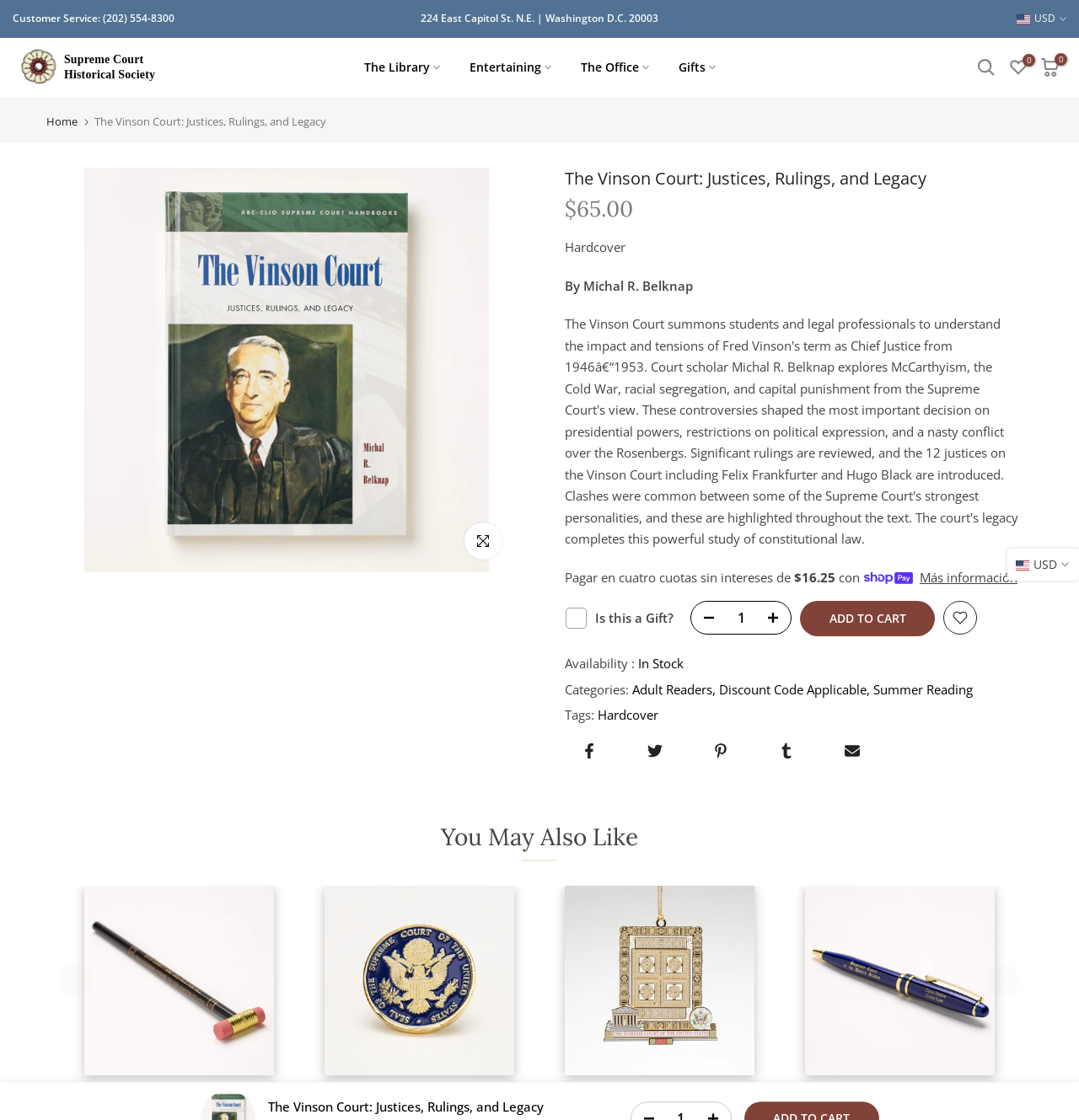Construct a comprehensive caption that outlines the webpage's structure and content.

This webpage is about the Vinson Court, specifically a book titled "The Vinson Court: Justices, Rulings, and Legacy" by Michal R. Belknap. At the top of the page, there is a customer service section with a phone number and address. Below that, there are links to different sections of the website, including "The Library", "Entertaining", "The Office", and "Gifts". 

On the left side of the page, there is a navigation menu with a "Home" link and an image. Below that, there is a heading that reads "The Vinson Court: Justices, Rulings, and Legacy" followed by a brief description of the book and its price, $65.00. The book is available in hardcover and can be purchased in four interest-free installments of $16.25.

To the right of the book description, there is an "ADD TO CART" button and a section showing the book's availability, which is "In Stock". Below that, there are links to categories and tags related to the book, including "Adult Readers", "Discount Code Applicable", and "Summer Reading".

Further down the page, there is a section titled "You May Also Like" that displays four recommended products, each with an image and a link to the product page. These products include "Gavel-Headed Pencils", "Challenge Coin - Seal/SC Building", "2023 Supreme Court 'Ceiling' Ornament", and "Royale Pen". 

At the bottom of the page, there are buttons to navigate to previous and next pages, as well as social media links to share the page on Facebook, Twitter, Pinterest, Tumblr, and Email.